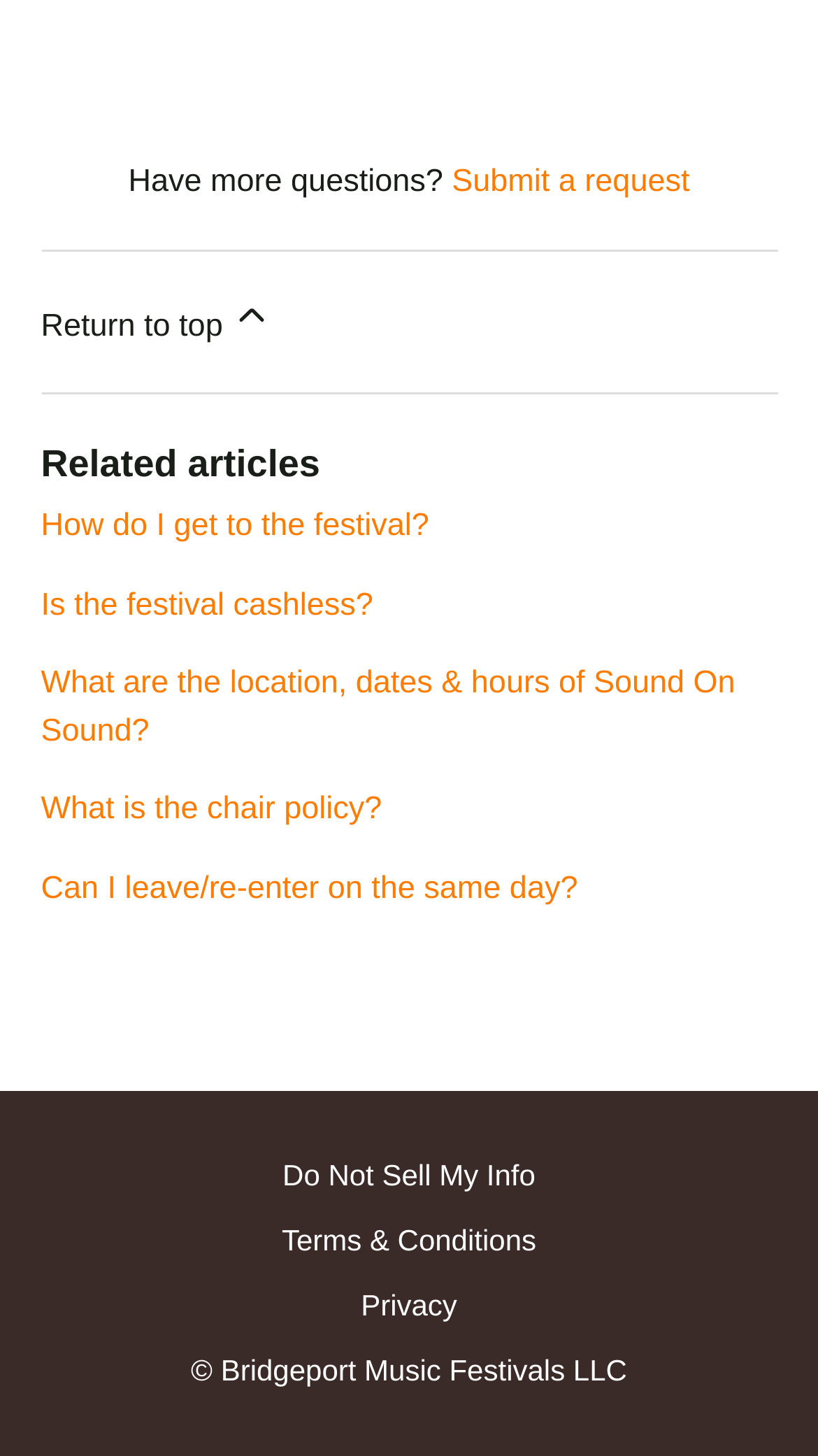Can you specify the bounding box coordinates for the region that should be clicked to fulfill this instruction: "Return to top".

[0.05, 0.172, 0.95, 0.27]